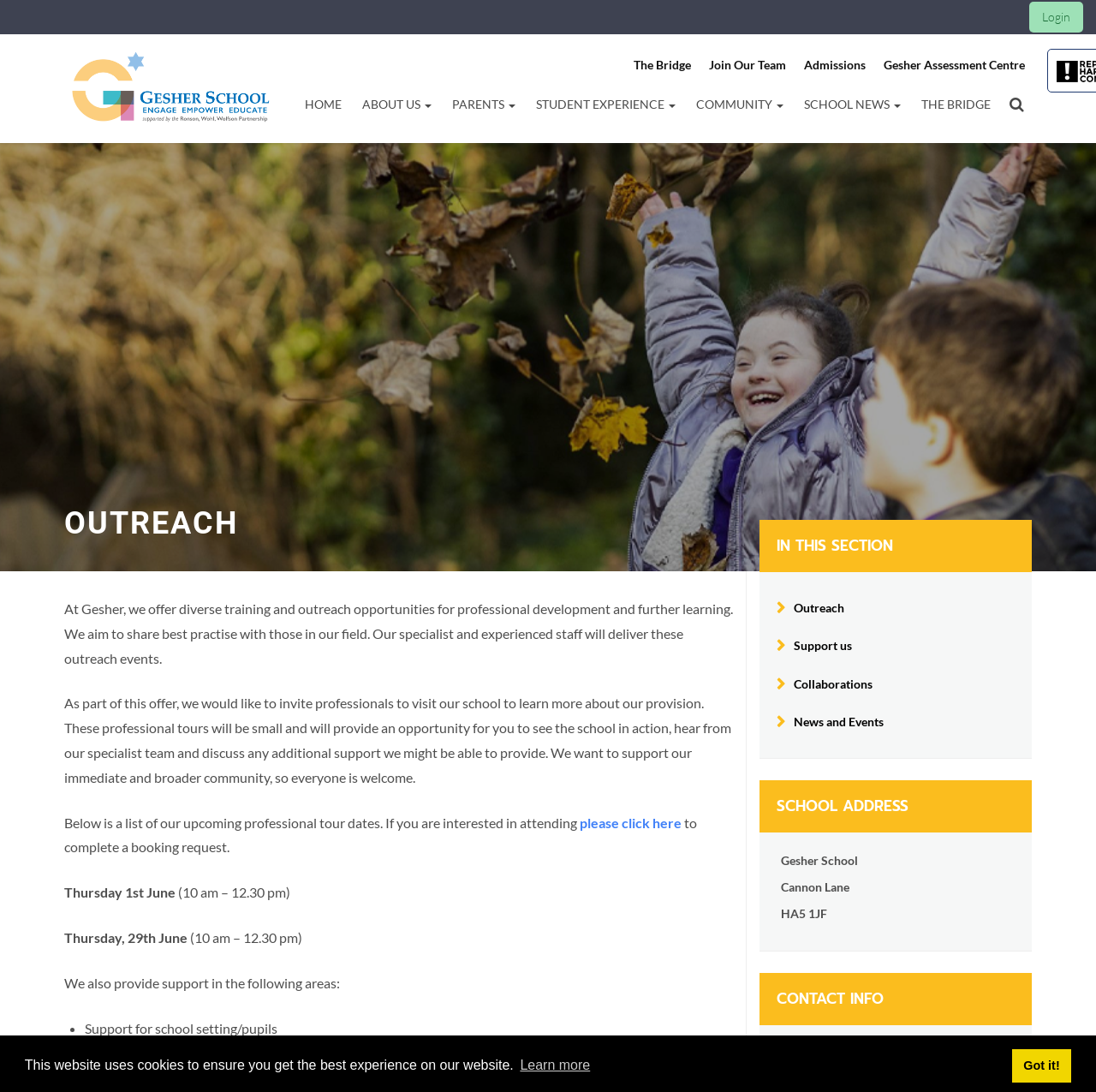Find the bounding box coordinates of the clickable element required to execute the following instruction: "Visit the Gesher School homepage". Provide the coordinates as four float numbers between 0 and 1, i.e., [left, top, right, bottom].

[0.059, 0.043, 0.254, 0.119]